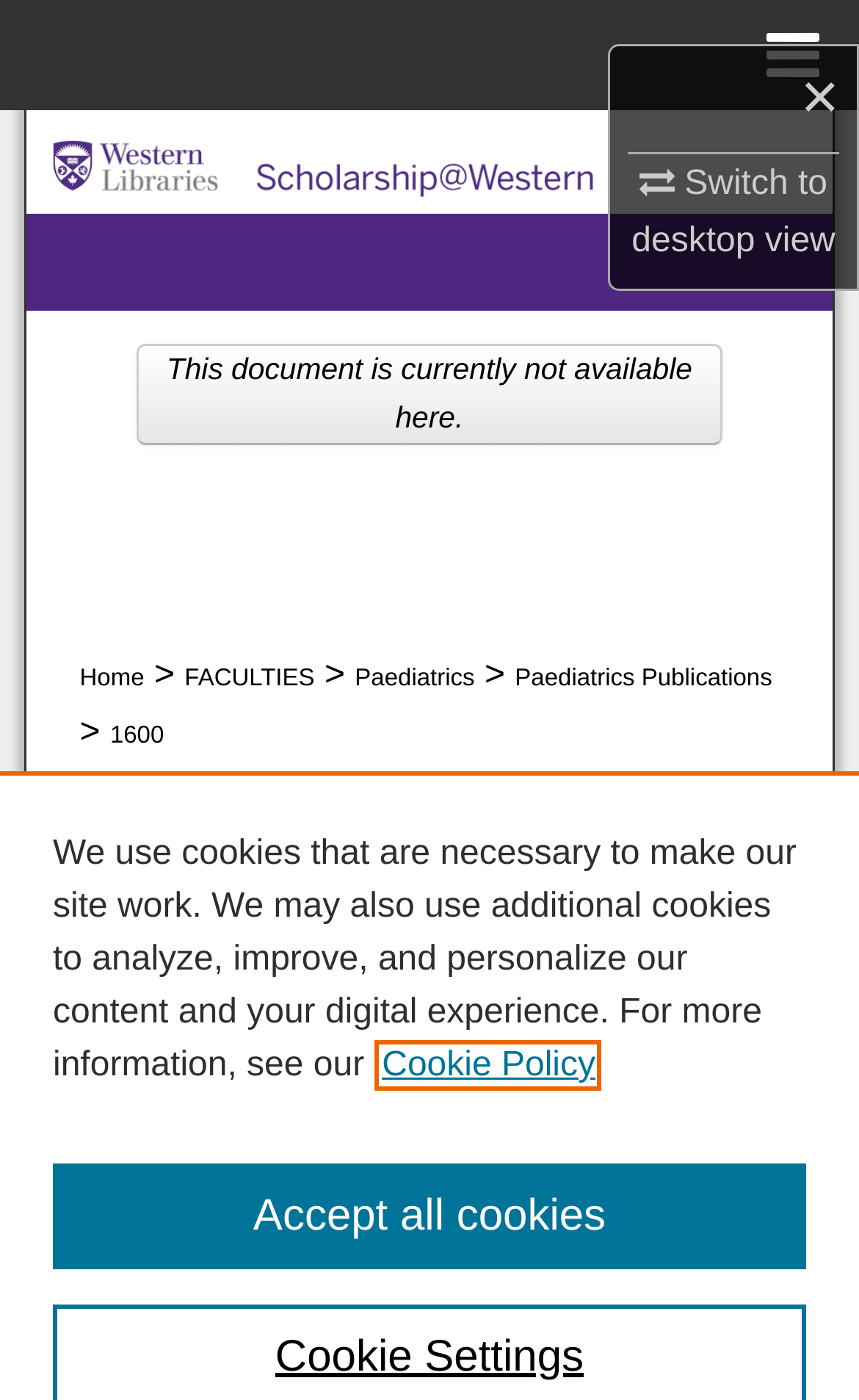Find the bounding box coordinates of the area to click in order to follow the instruction: "Go to Paediatrics Publications".

[0.599, 0.434, 0.899, 0.453]